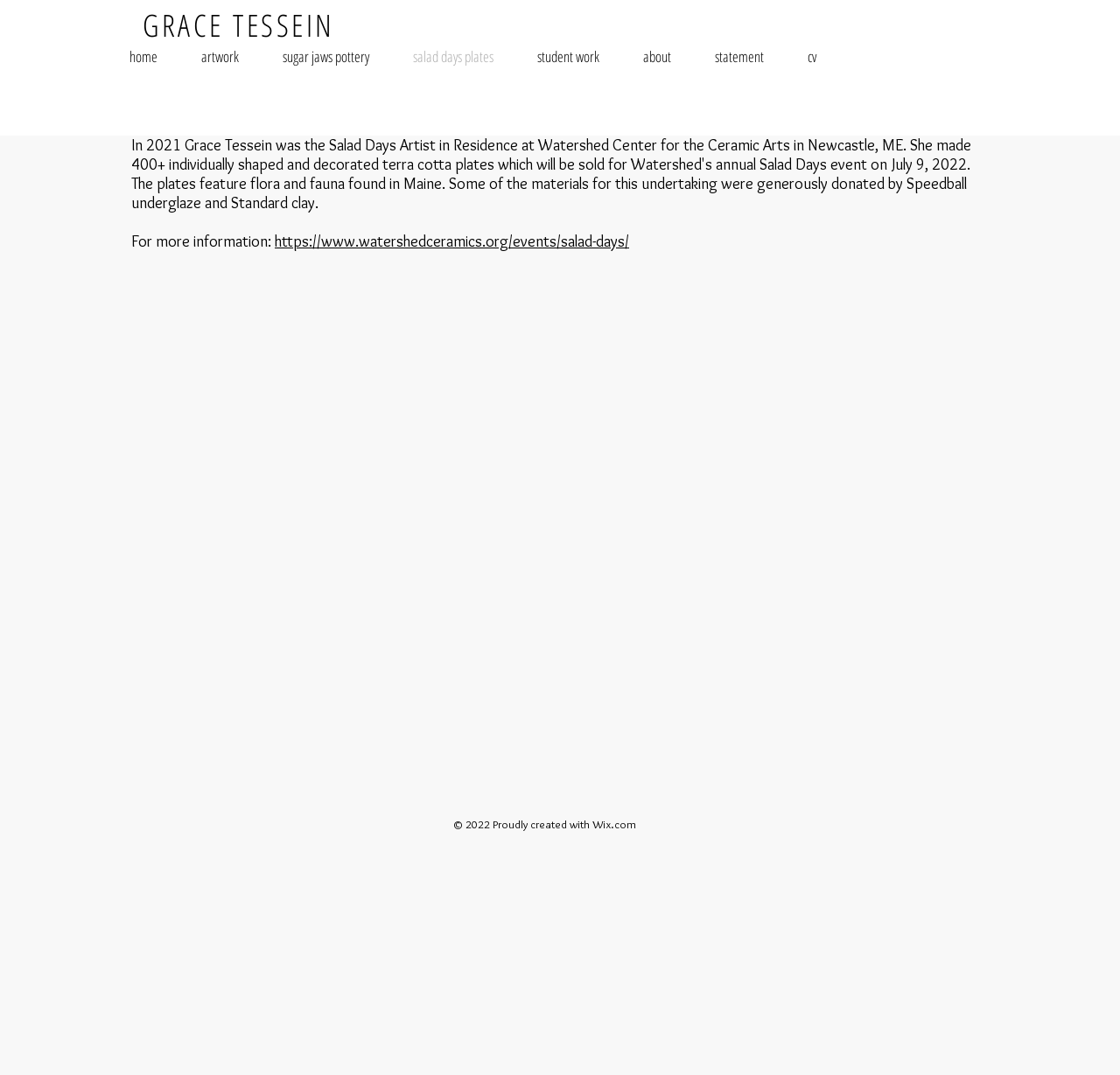Find the bounding box coordinates of the element I should click to carry out the following instruction: "Learn more about Holistic Kinesiology".

None